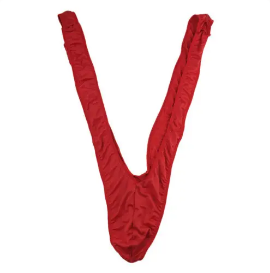What is the shape of the Mankini?
Look at the screenshot and give a one-word or phrase answer.

V shape